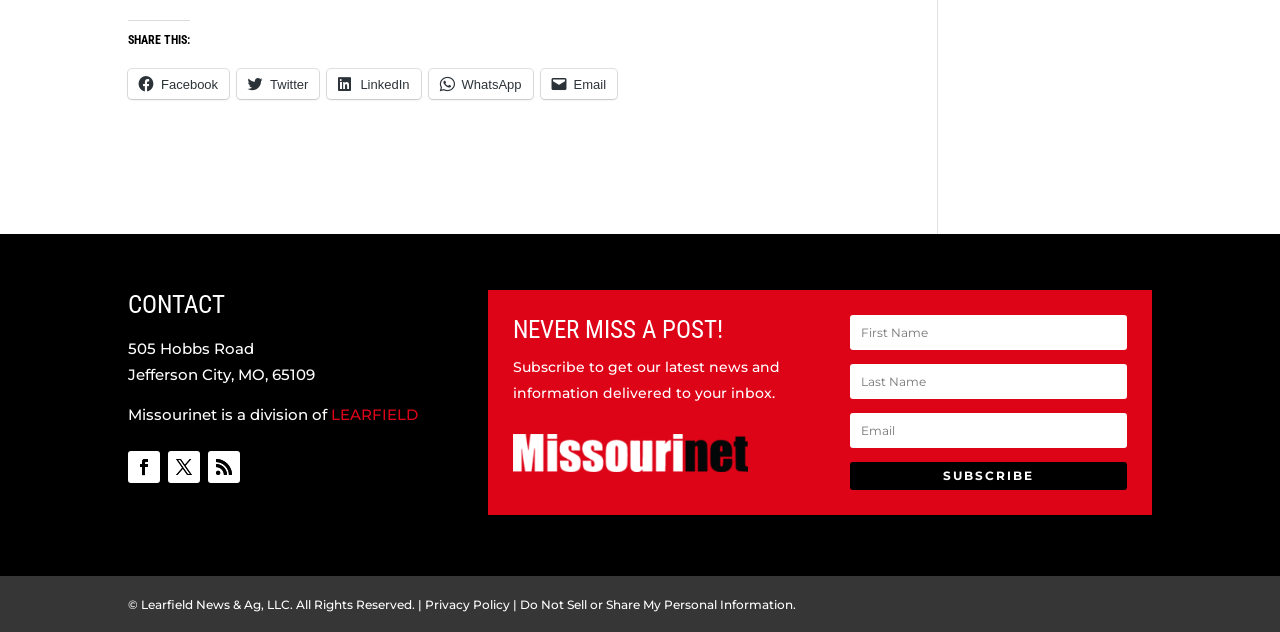Please answer the following question using a single word or phrase: What is the copyright information at the bottom of the webpage?

Learfield News & Ag, LLC. All Rights Reserved.